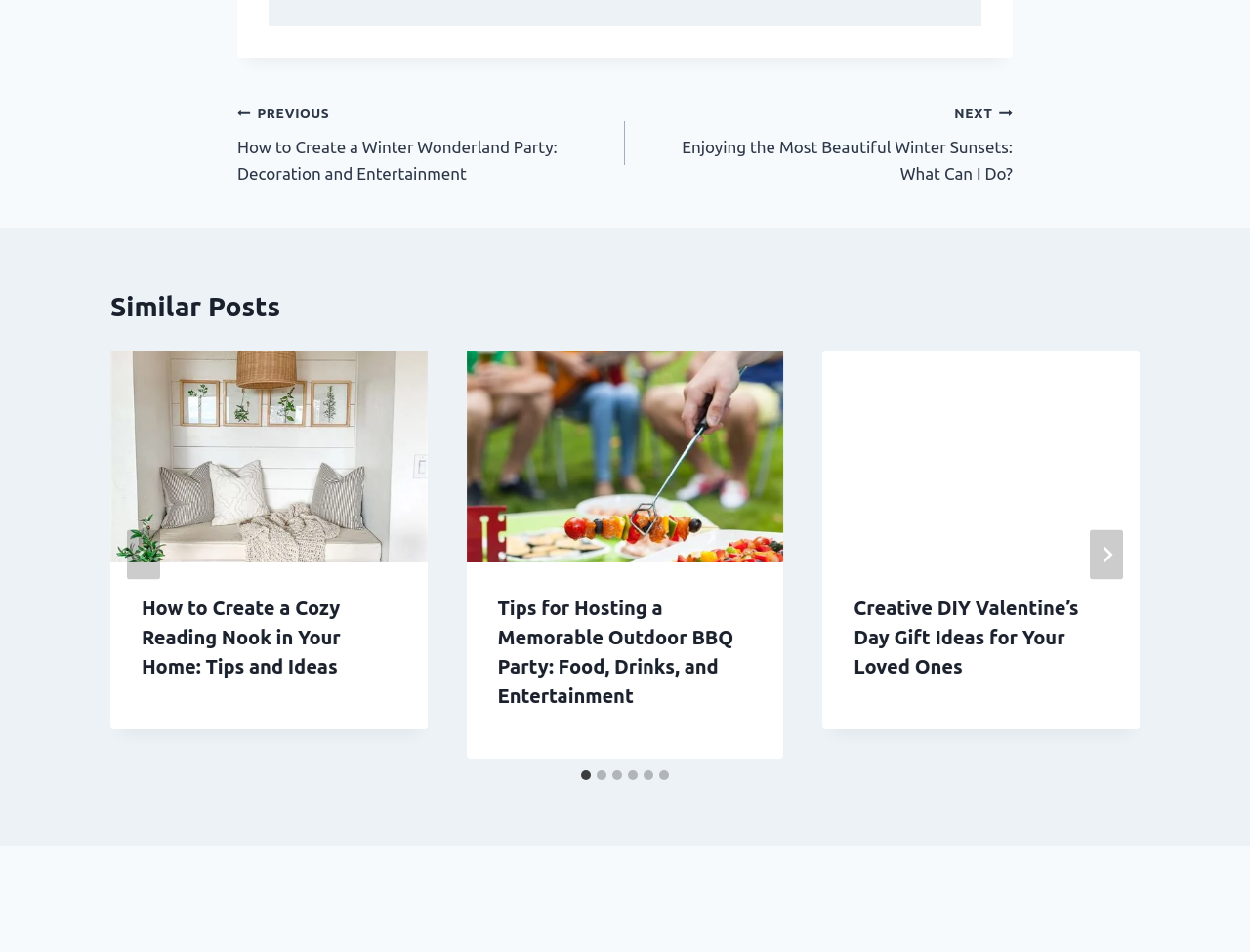For the following element description, predict the bounding box coordinates in the format (top-left x, top-left y, bottom-right x, bottom-right y). All values should be floating point numbers between 0 and 1. Description: Learn More

None